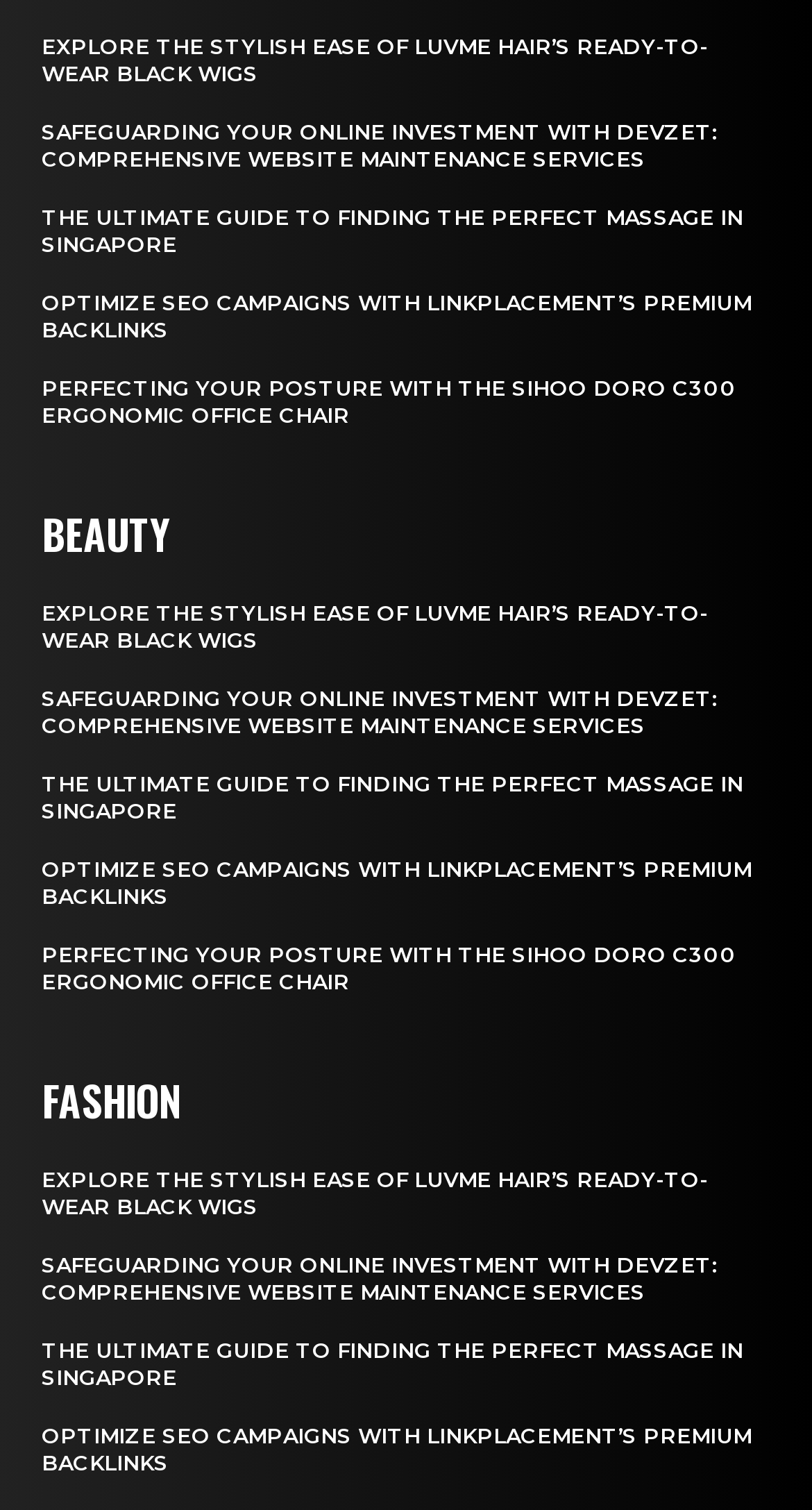Identify the bounding box coordinates of the clickable region necessary to fulfill the following instruction: "Learn about safeguarding online investment with Devzet". The bounding box coordinates should be four float numbers between 0 and 1, i.e., [left, top, right, bottom].

[0.051, 0.079, 0.885, 0.115]